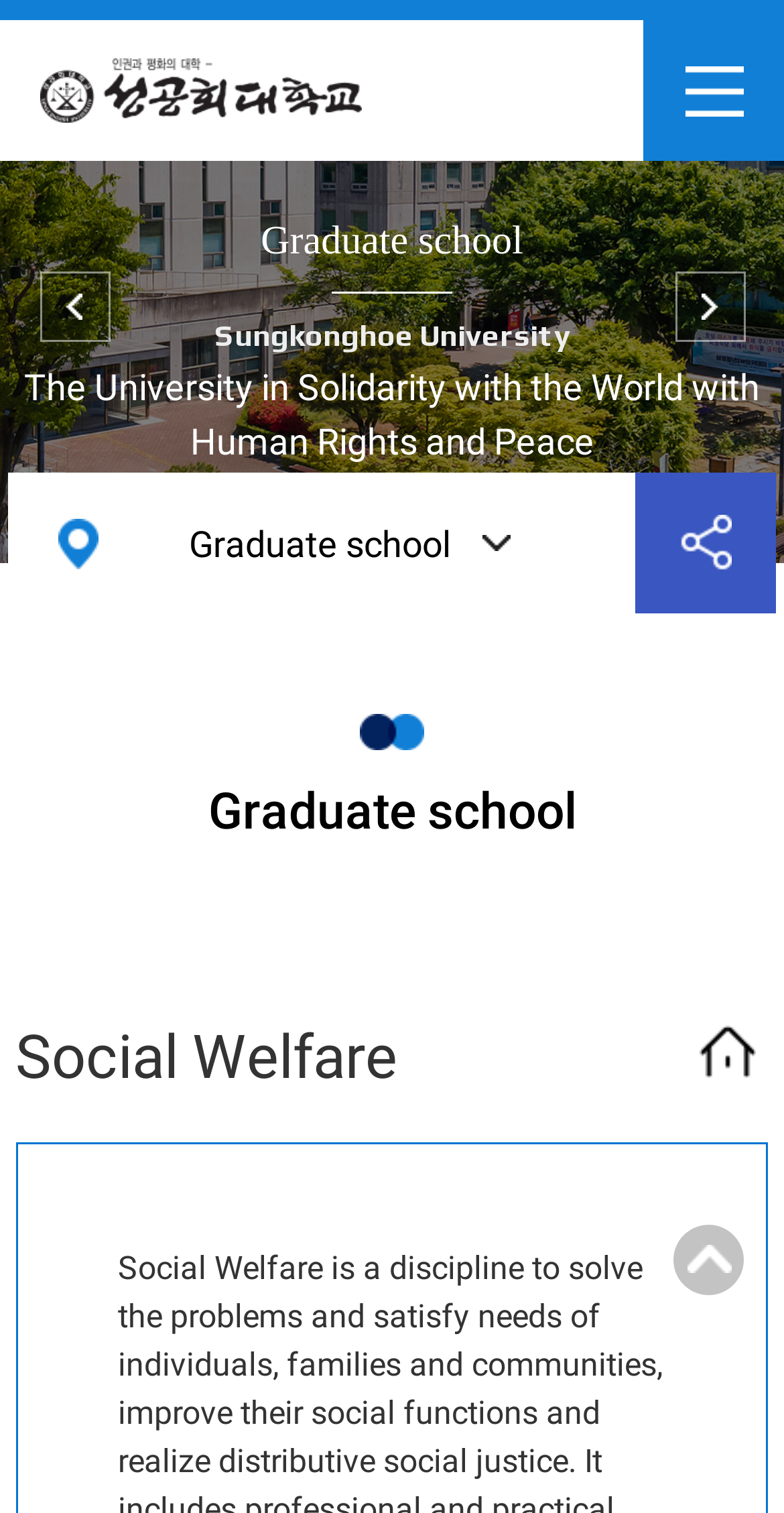Identify the bounding box coordinates for the region to click in order to carry out this instruction: "view undergraduate page". Provide the coordinates using four float numbers between 0 and 1, formatted as [left, top, right, bottom].

[0.05, 0.179, 0.14, 0.226]